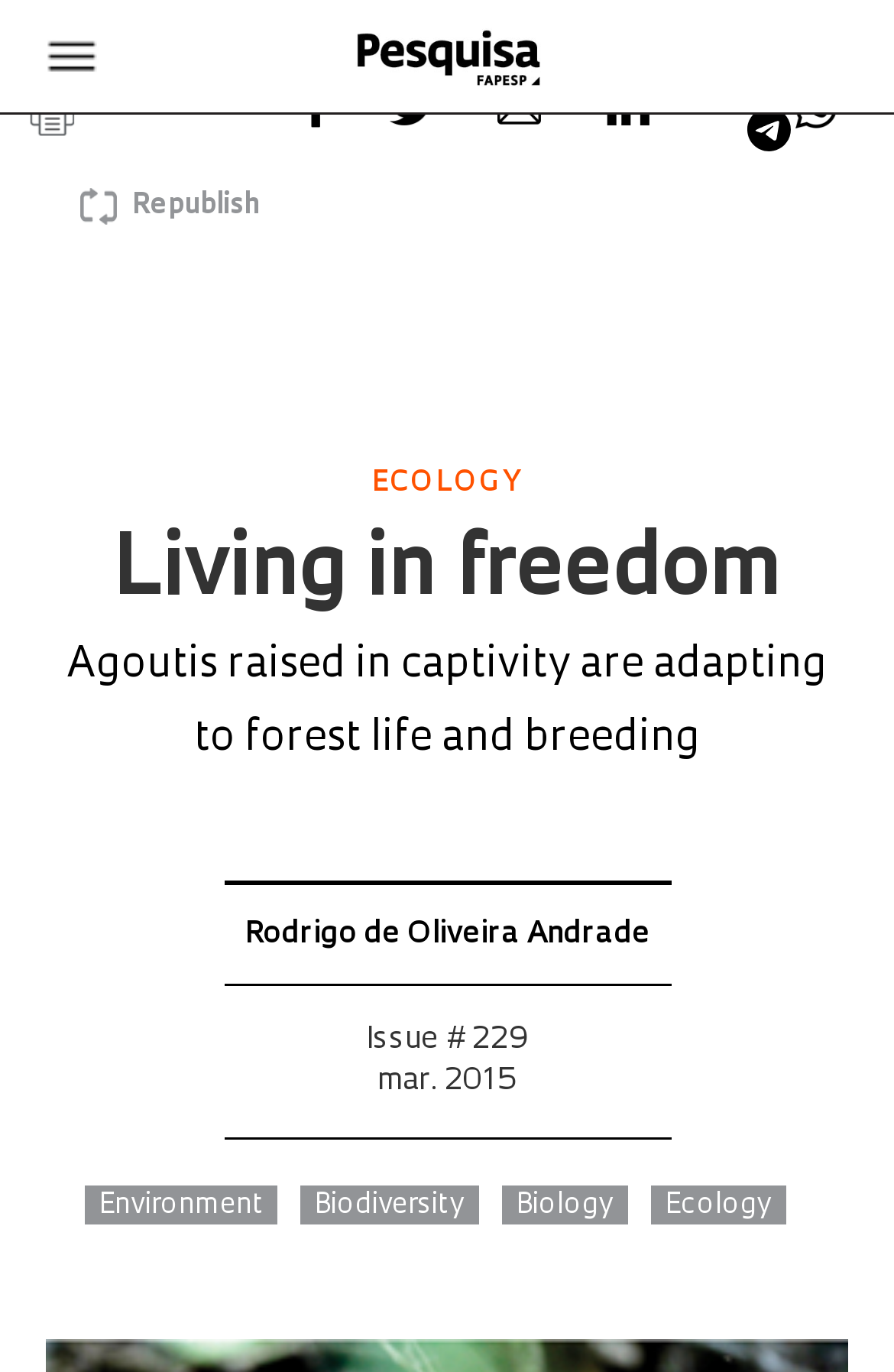Please specify the bounding box coordinates of the element that should be clicked to execute the given instruction: 'View the issue #229 of March 2015'. Ensure the coordinates are four float numbers between 0 and 1, expressed as [left, top, right, bottom].

[0.409, 0.747, 0.591, 0.799]